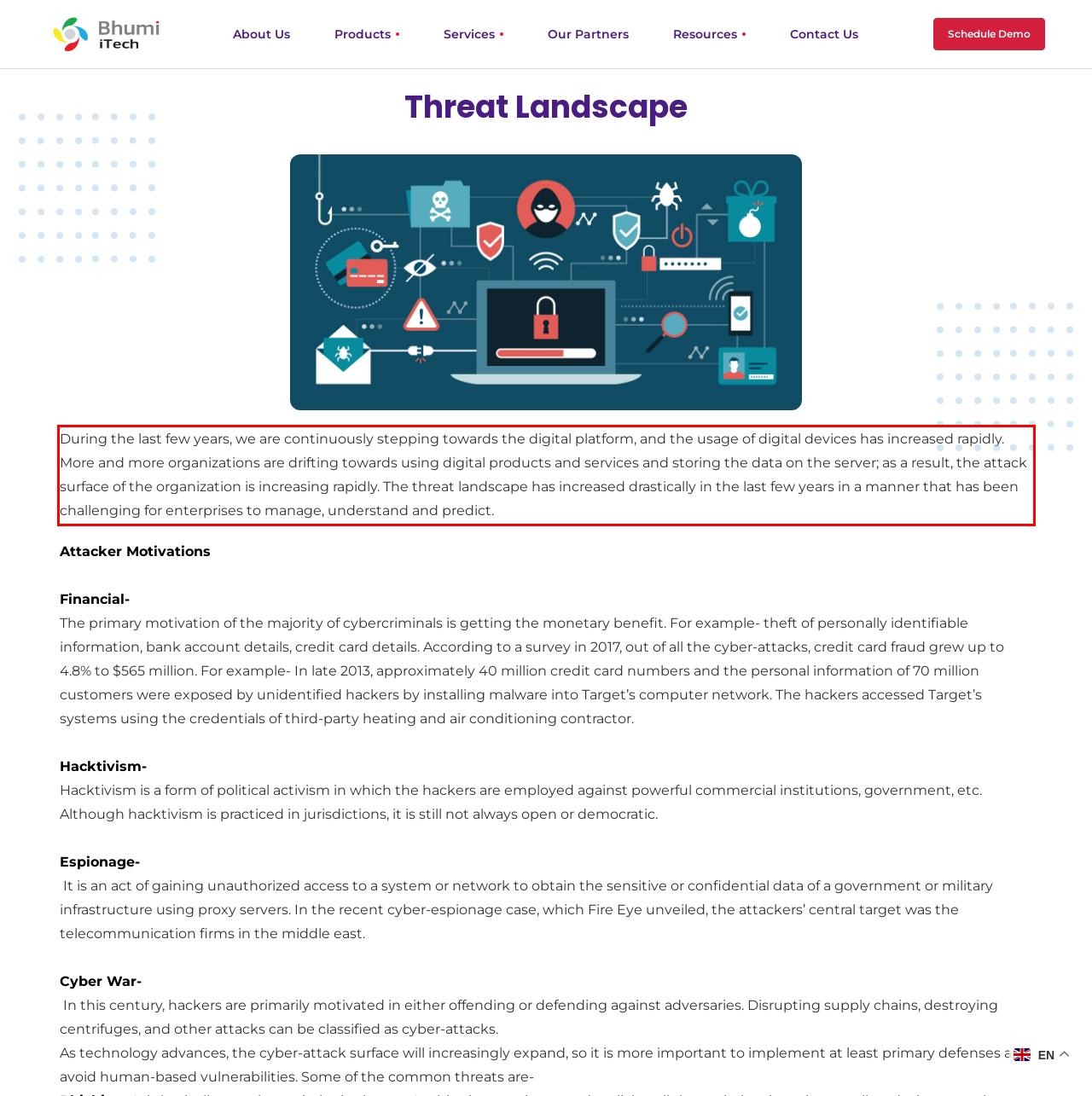Review the screenshot of the webpage and recognize the text inside the red rectangle bounding box. Provide the extracted text content.

During the last few years, we are continuously stepping towards the digital platform, and the usage of digital devices has increased rapidly. More and more organizations are drifting towards using digital products and services and storing the data on the server; as a result, the attack surface of the organization is increasing rapidly. The threat landscape has increased drastically in the last few years in a manner that has been challenging for enterprises to manage, understand and predict.